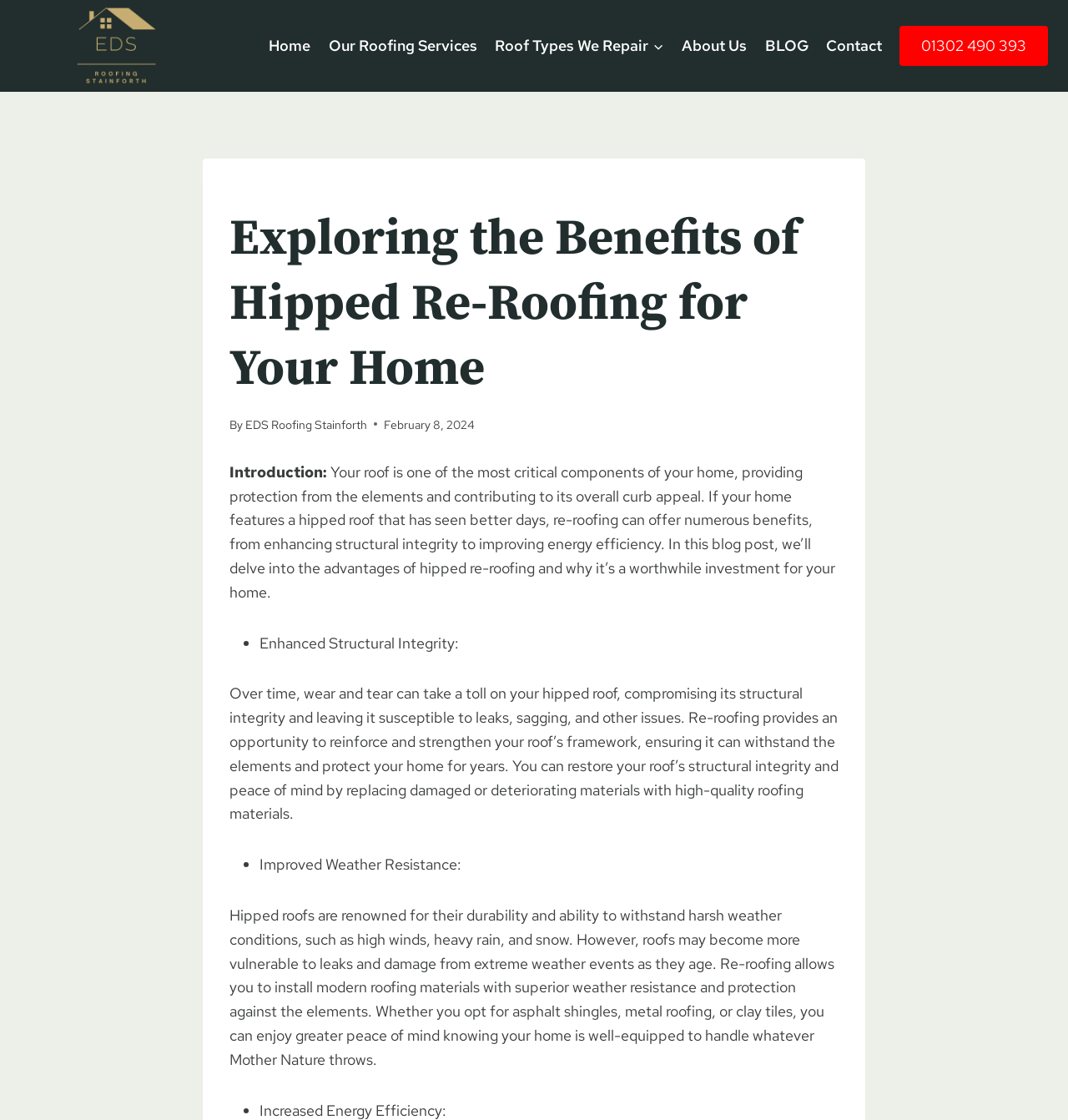Given the content of the image, can you provide a detailed answer to the question?
Who is the author of this blog post?

I determined the author of this blog post by looking at the link element with the text 'EDS Roofing Stainforth' and the corresponding 'By' text, which suggests that EDS Roofing Stainforth is the author of the blog post.